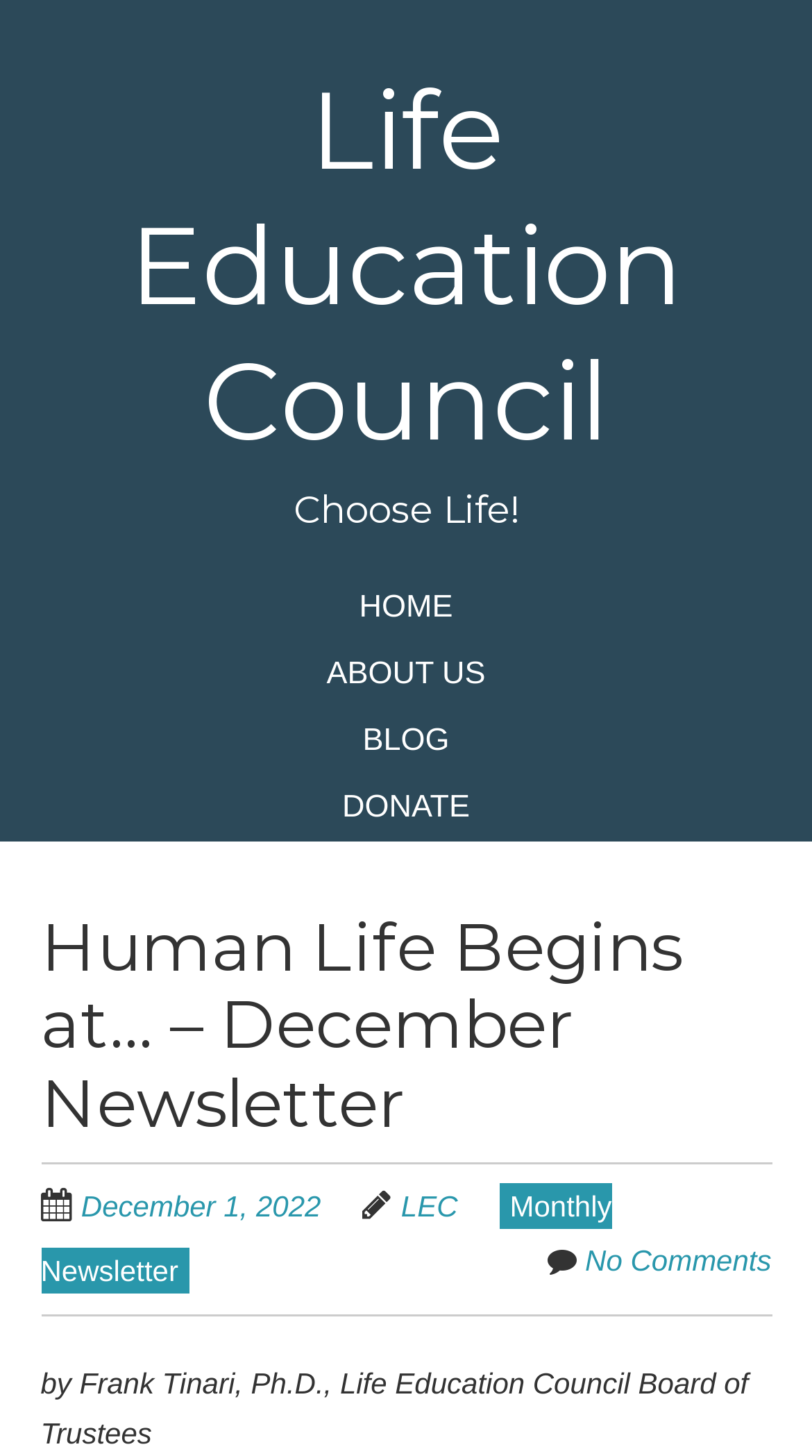Answer this question in one word or a short phrase: How many links are in the menu?

4